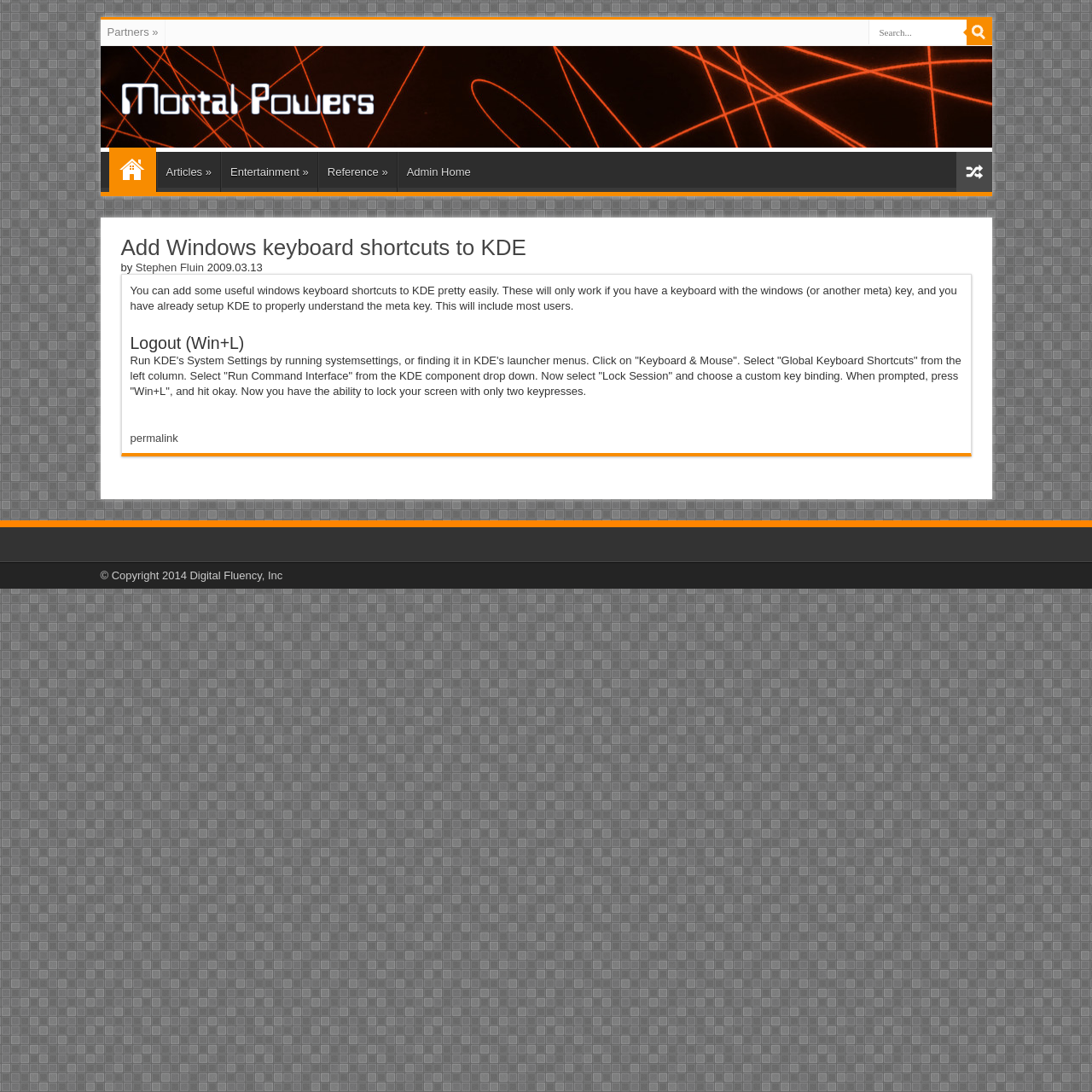Identify the bounding box coordinates of the section that should be clicked to achieve the task described: "Click on the permalink".

[0.119, 0.395, 0.163, 0.407]